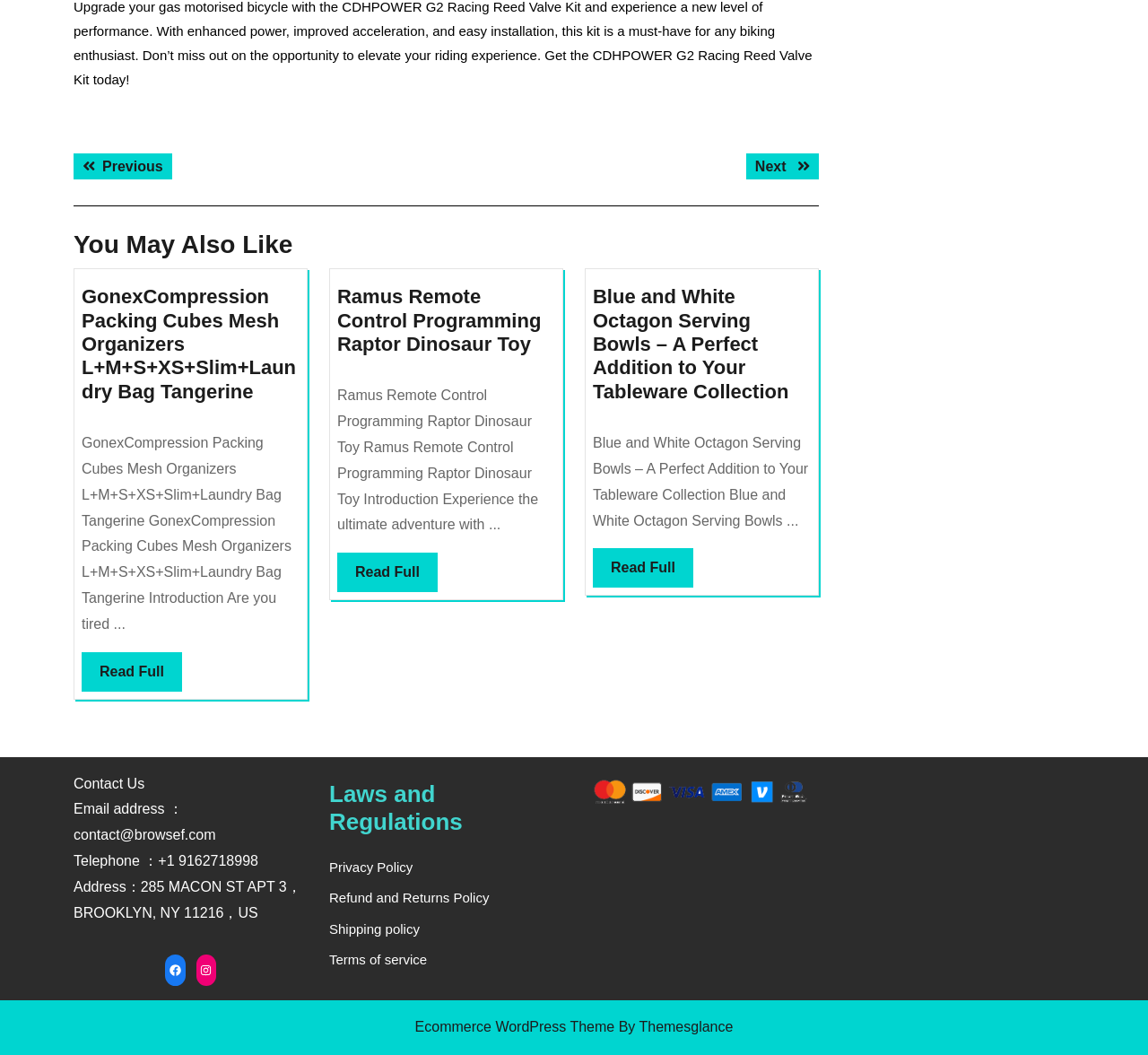Specify the bounding box coordinates of the area that needs to be clicked to achieve the following instruction: "Contact Us".

[0.064, 0.735, 0.126, 0.75]